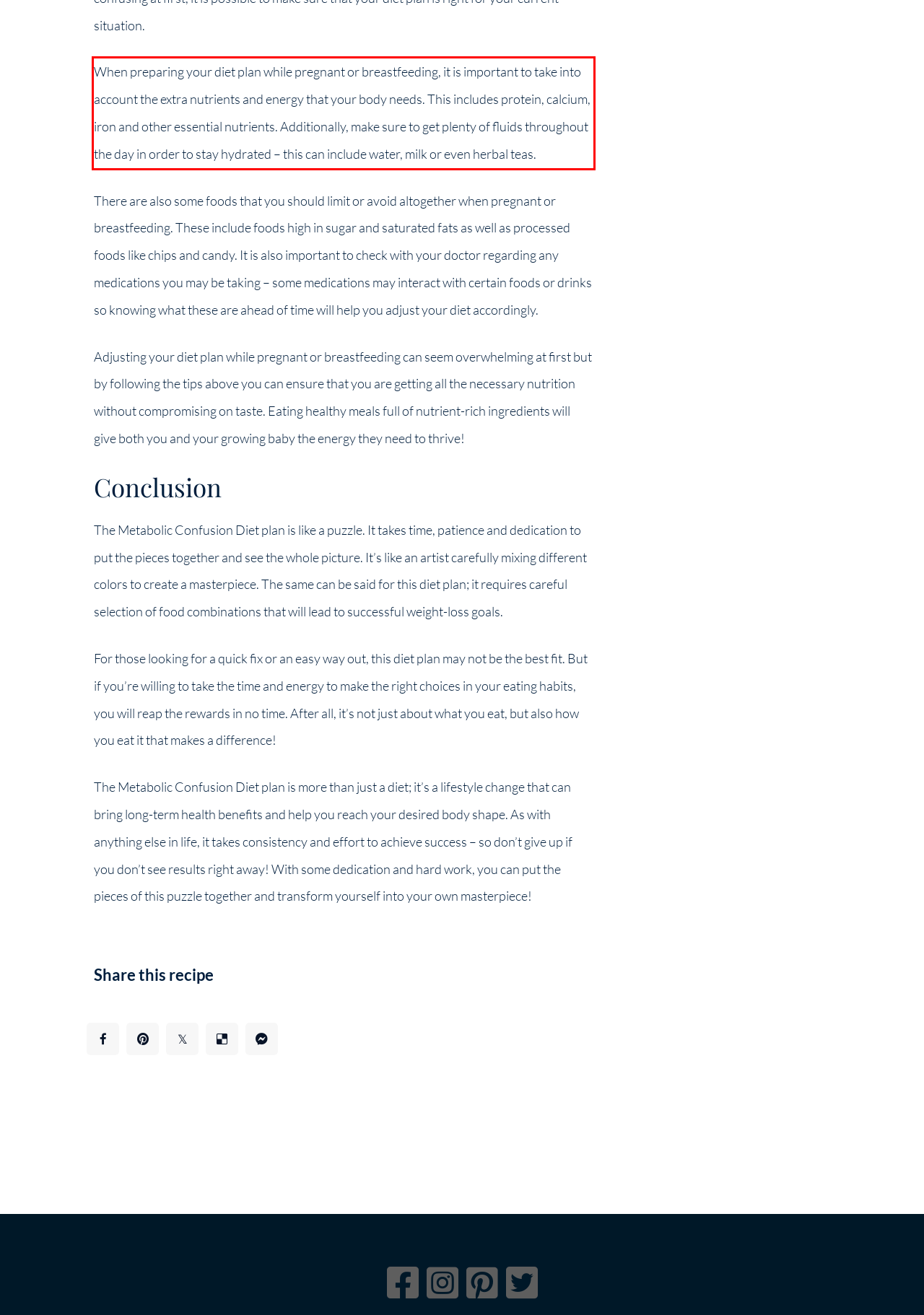The screenshot you have been given contains a UI element surrounded by a red rectangle. Use OCR to read and extract the text inside this red rectangle.

When preparing your diet plan while pregnant or breastfeeding, it is important to take into account the extra nutrients and energy that your body needs. This includes protein, calcium, iron and other essential nutrients. Additionally, make sure to get plenty of fluids throughout the day in order to stay hydrated – this can include water, milk or even herbal teas.